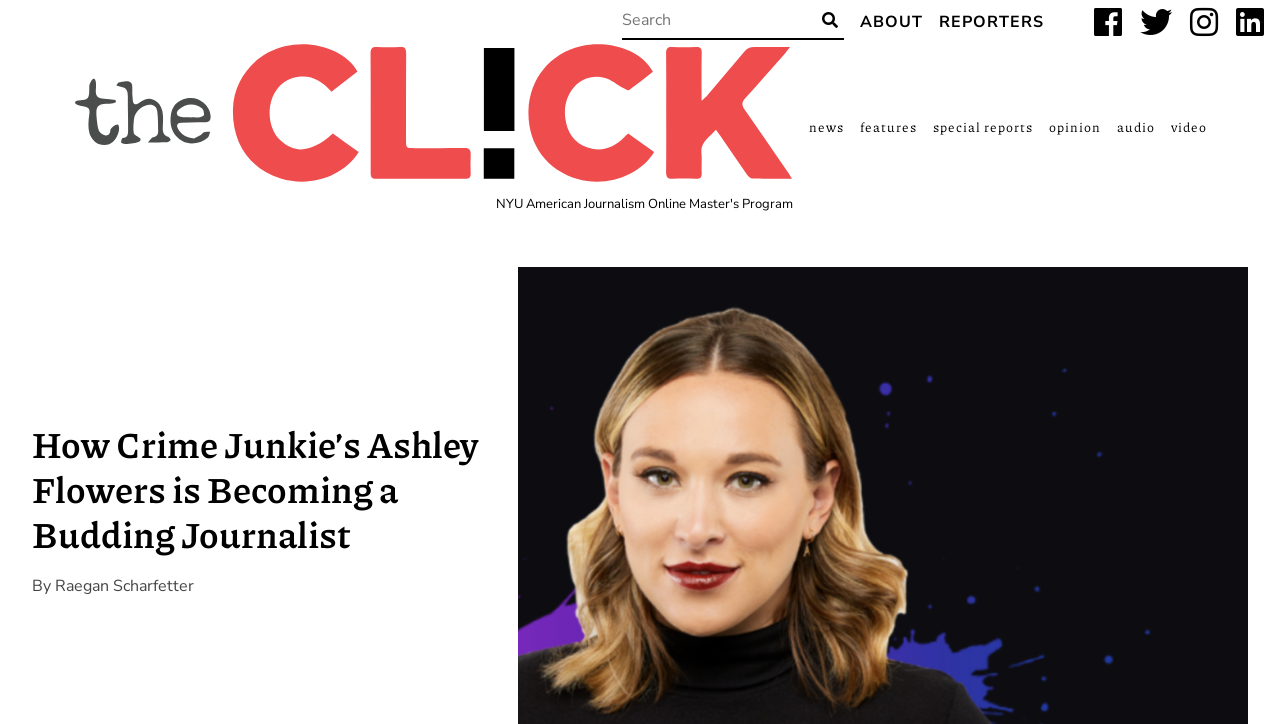What is the category of the article based on the main navigation menu?
We need a detailed and exhaustive answer to the question. Please elaborate.

I found the answer by looking at the main navigation menu, which has several categories: news, features, special reports, opinion, audio, and video. The article is categorized under 'news' because it is a journalistic piece about a true crime podcaster.